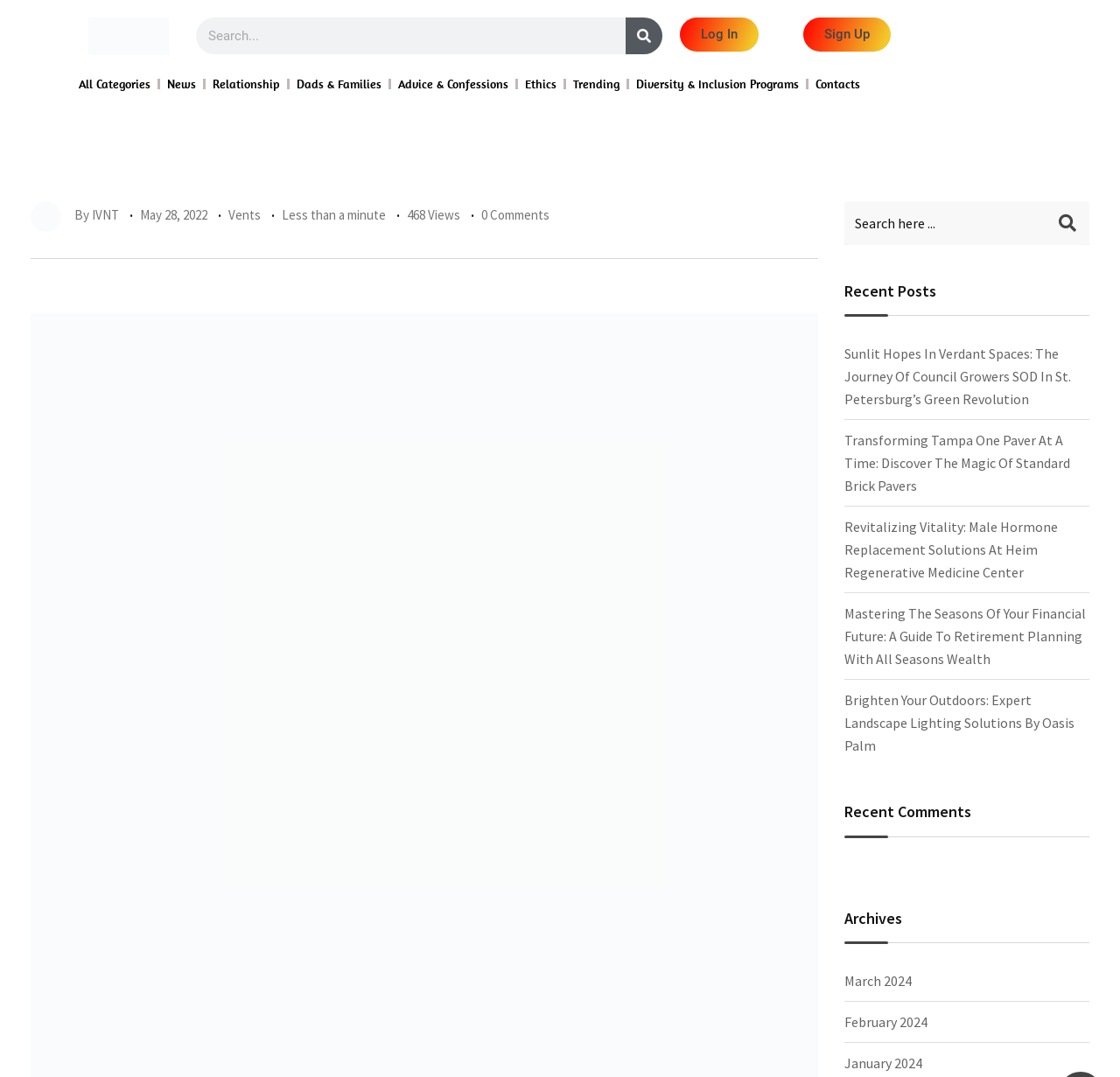What is the price range of Massey Ferguson 9500?
Answer the question with as much detail as you can, using the image as a reference.

Based on the meta description, the price range of Massey Ferguson 9500 is mentioned as 7.50 lacs to 8.65 lacs, which is a reasonable or financially savvy price considering its performance.